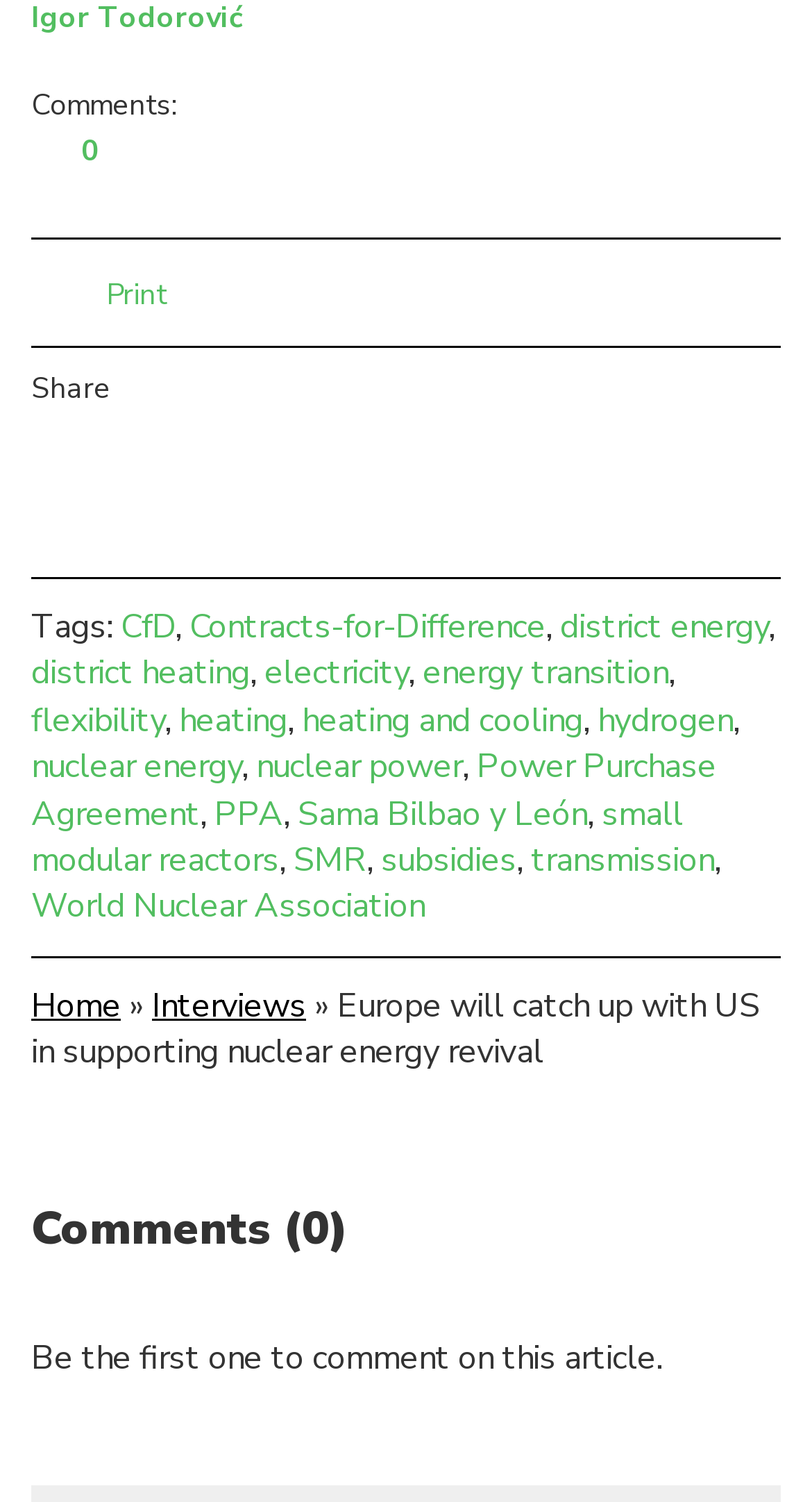Indicate the bounding box coordinates of the clickable region to achieve the following instruction: "Click the 'Share' link."

[0.038, 0.246, 0.136, 0.272]